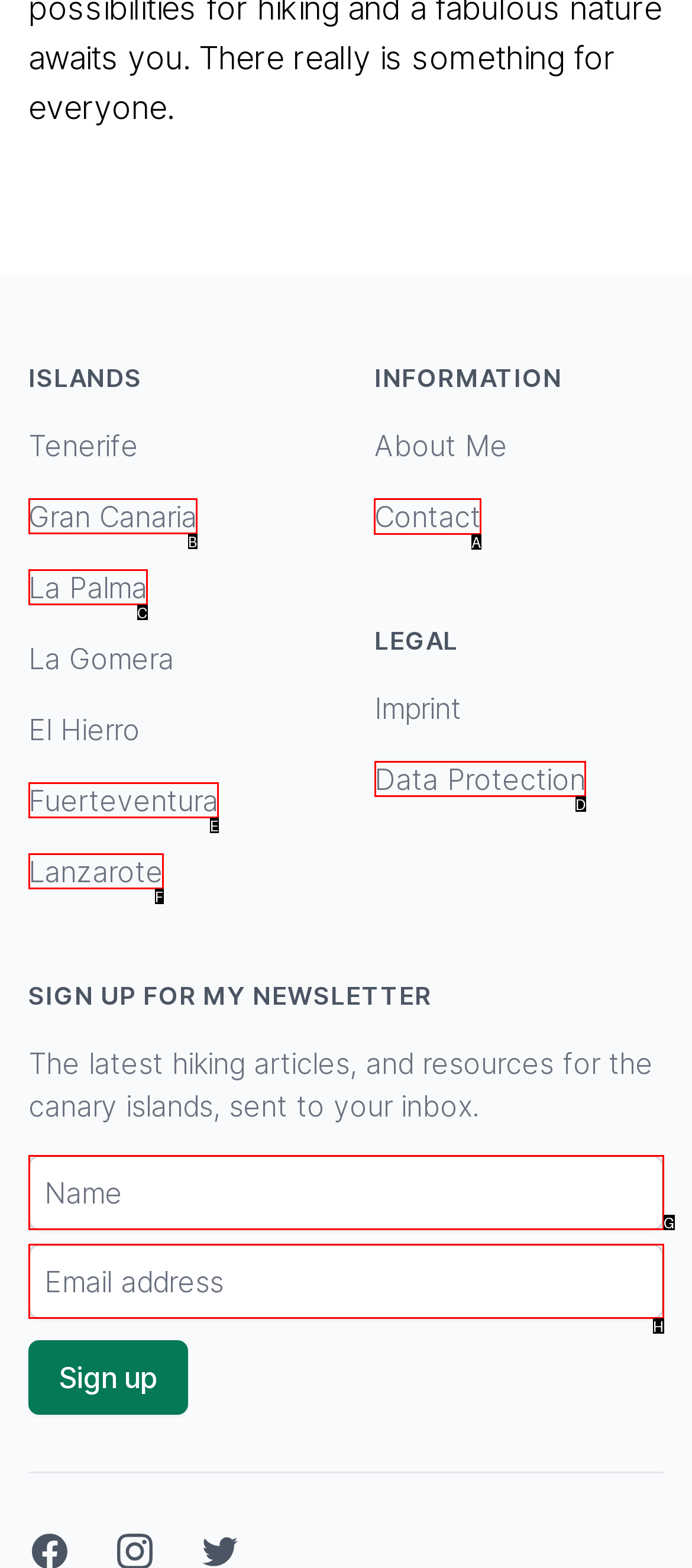Choose the HTML element that should be clicked to accomplish the task: Contact the website owner. Answer with the letter of the chosen option.

A